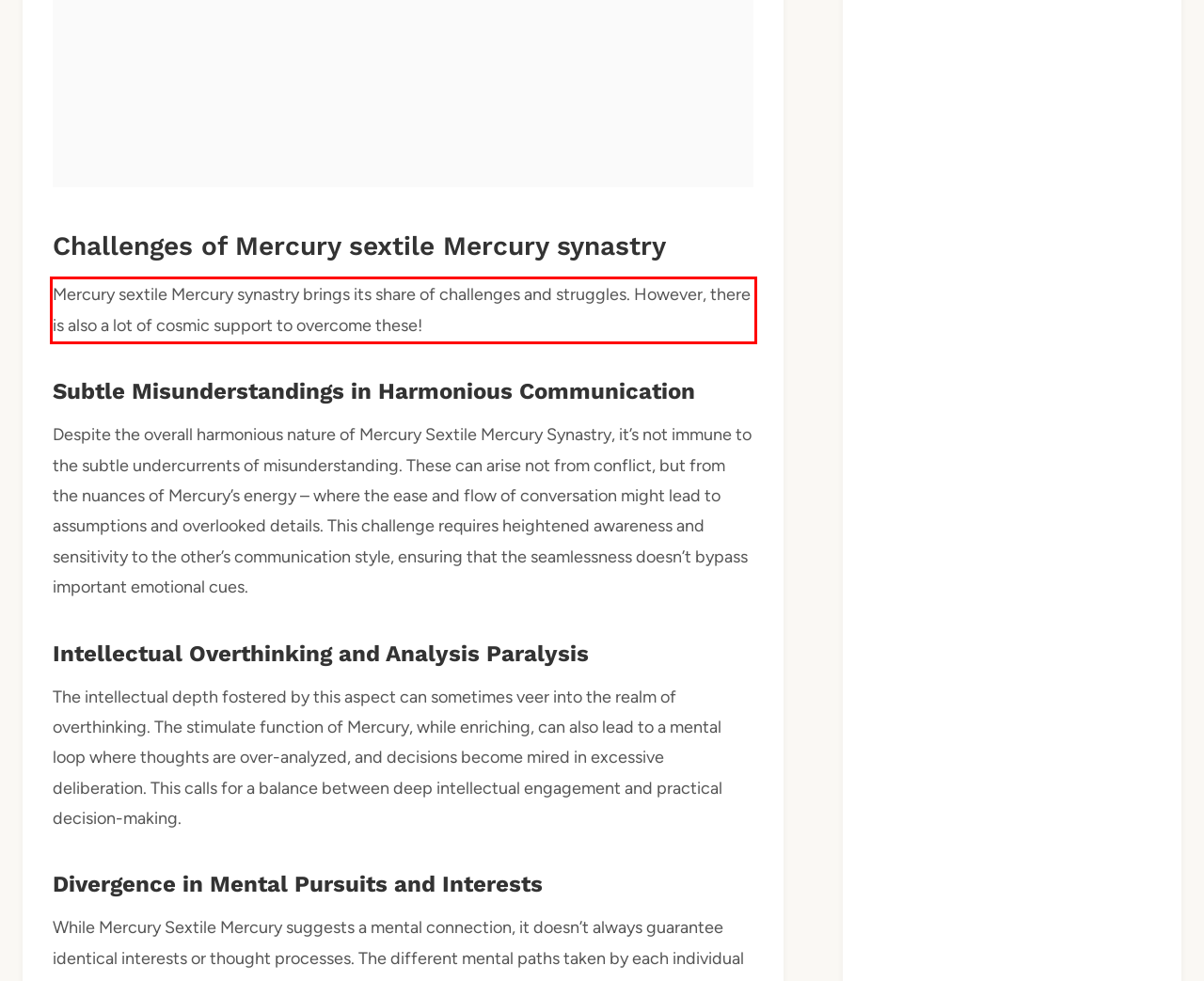Using the webpage screenshot, recognize and capture the text within the red bounding box.

Mercury sextile Mercury synastry brings its share of challenges and struggles. However, there is also a lot of cosmic support to overcome these!